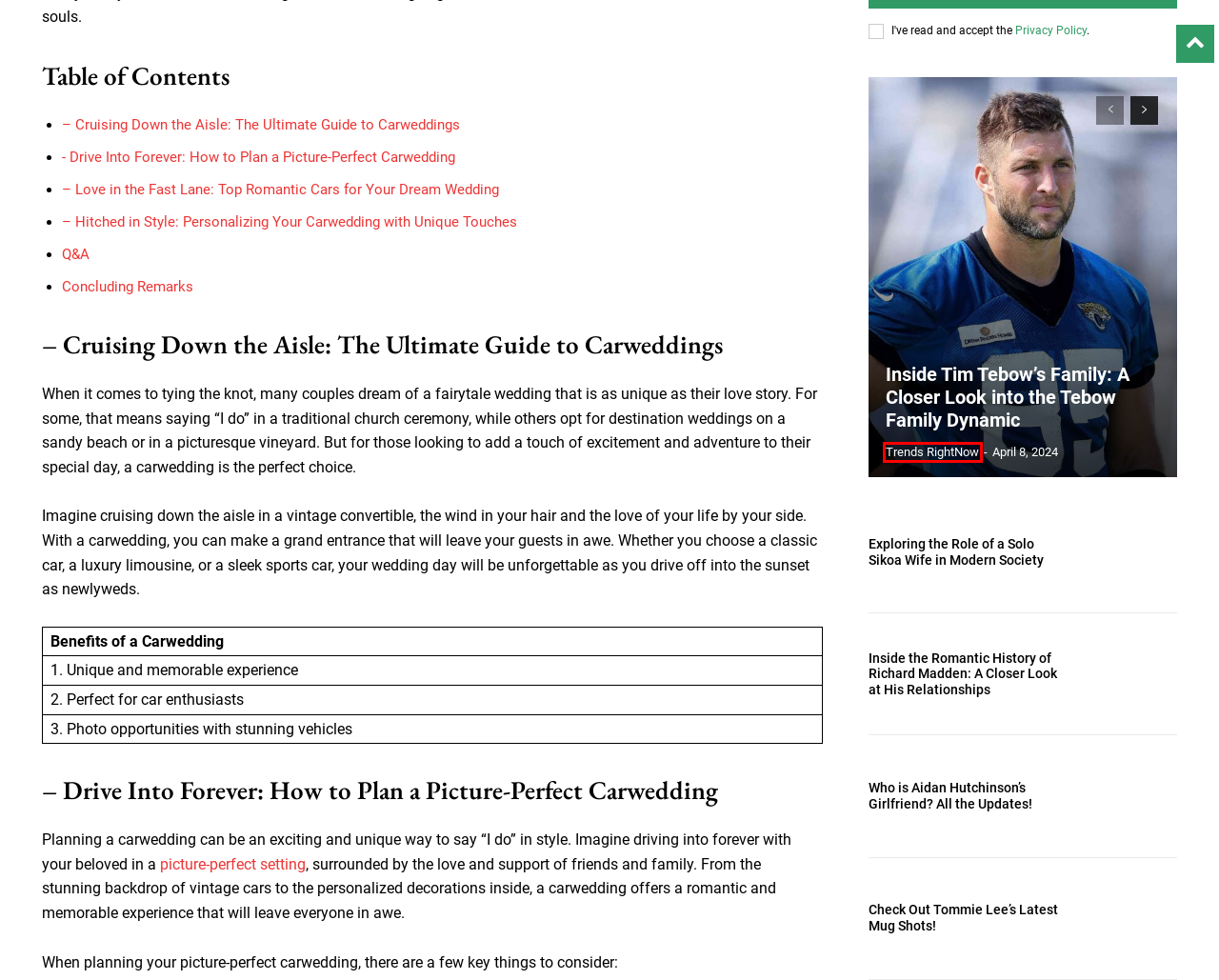You have a screenshot showing a webpage with a red bounding box highlighting an element. Choose the webpage description that best fits the new webpage after clicking the highlighted element. The descriptions are:
A. Inside Tim Tebow's Family: A Closer Look into the Tebow Family Dynamic - Trends Right Now
B. Trends RightNow, Author at Trends Right Now
C. Exploring the Role of a Solo Sikoa Wife in Modern Society - Trends Right Now
D. Check Out Tommie Lee's Latest Mug Shots! - Trends Right Now
E. Inside the Romantic History of Richard Madden: A Closer Look at His Relationships - Trends Right Now
F. Who is Aidan Hutchinson's Girlfriend? All the Updates! - Trends Right Now
G. Contact Us / Advertising - Trends Right Now
H. City Hall Romance: Top Wedding Destinations for Saying 'I Do - Trends Right Now

B